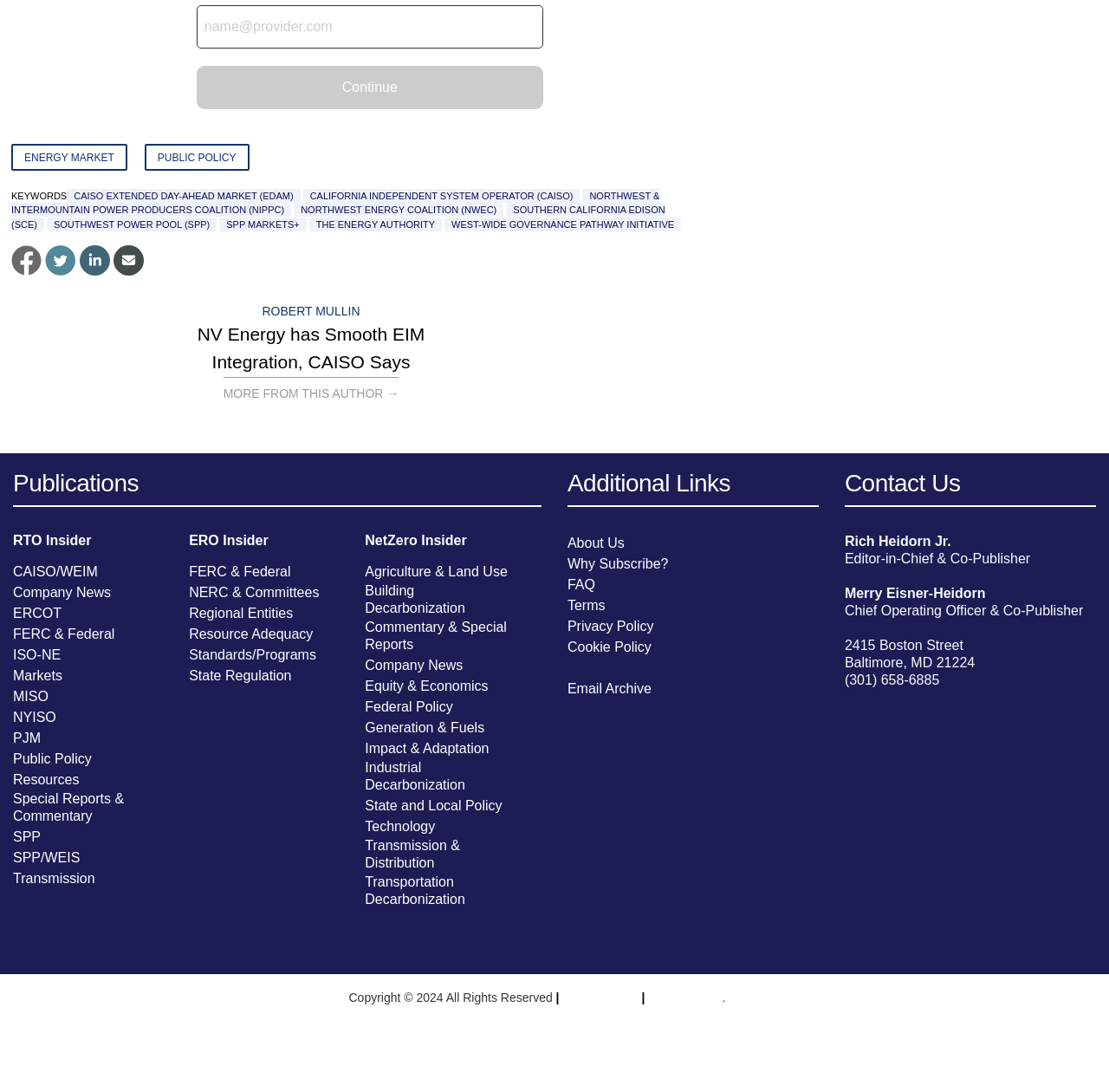Determine the bounding box coordinates for the area you should click to complete the following instruction: "Click the 'Continue' button".

[0.177, 0.06, 0.49, 0.1]